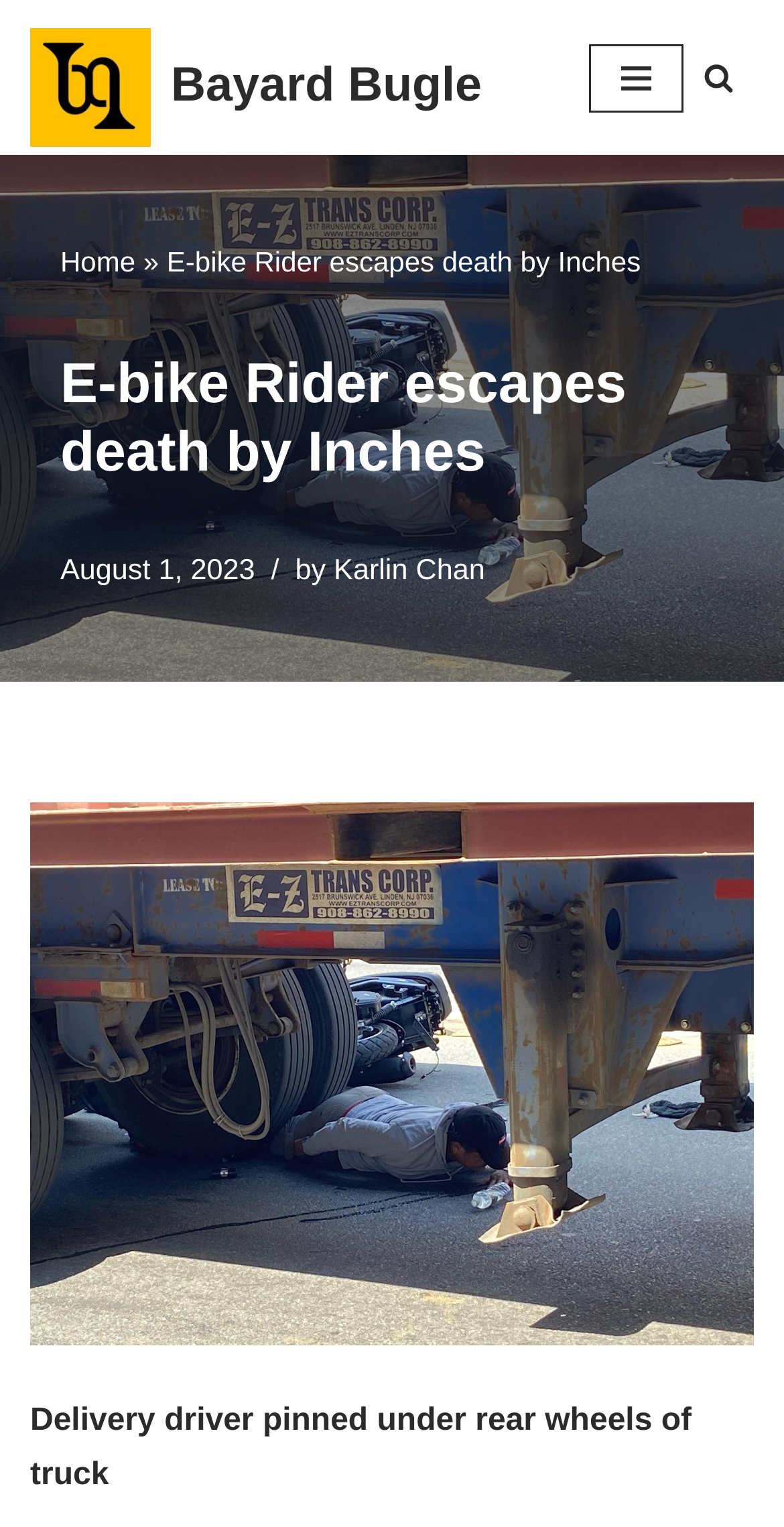Please respond to the question with a concise word or phrase:
What is the type of content below the article?

Image